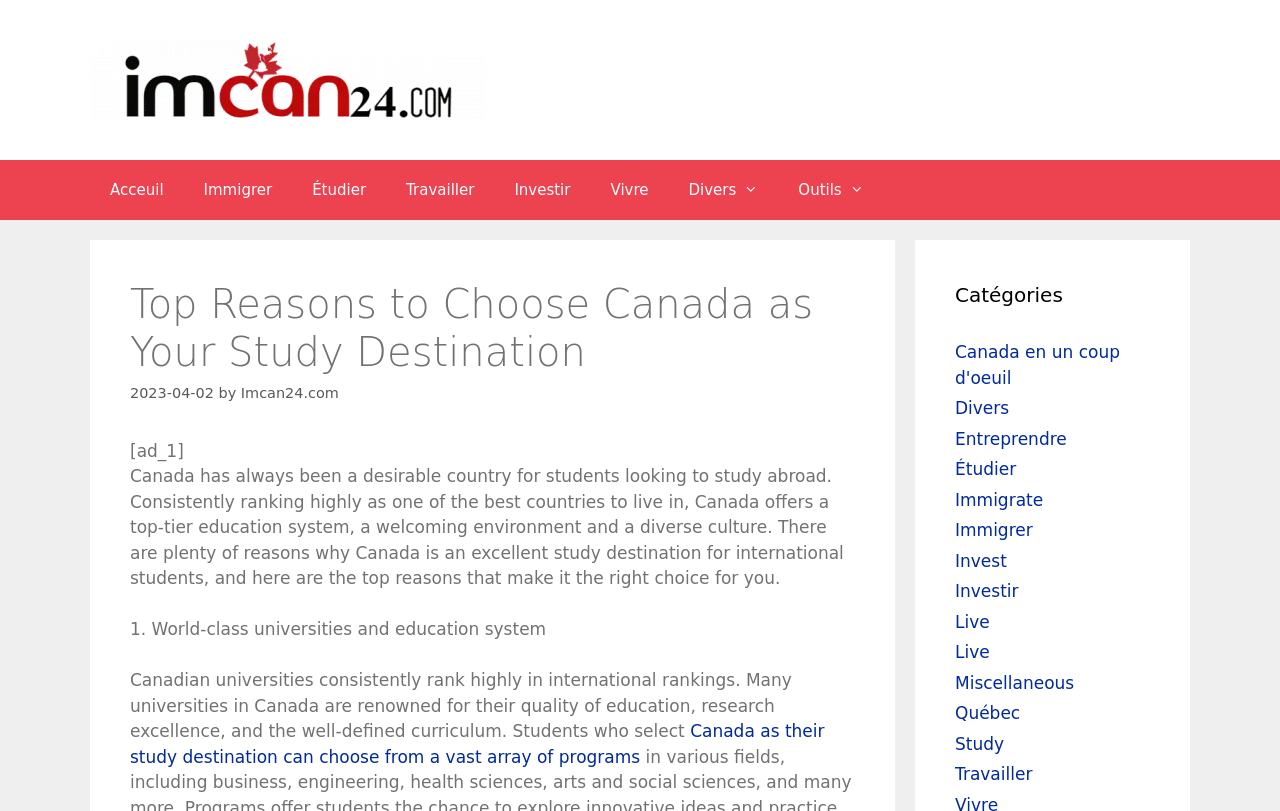What is the category of the article 'Canada en un coup d'oeil'?
Look at the screenshot and give a one-word or phrase answer.

Canada en un coup d'oeil